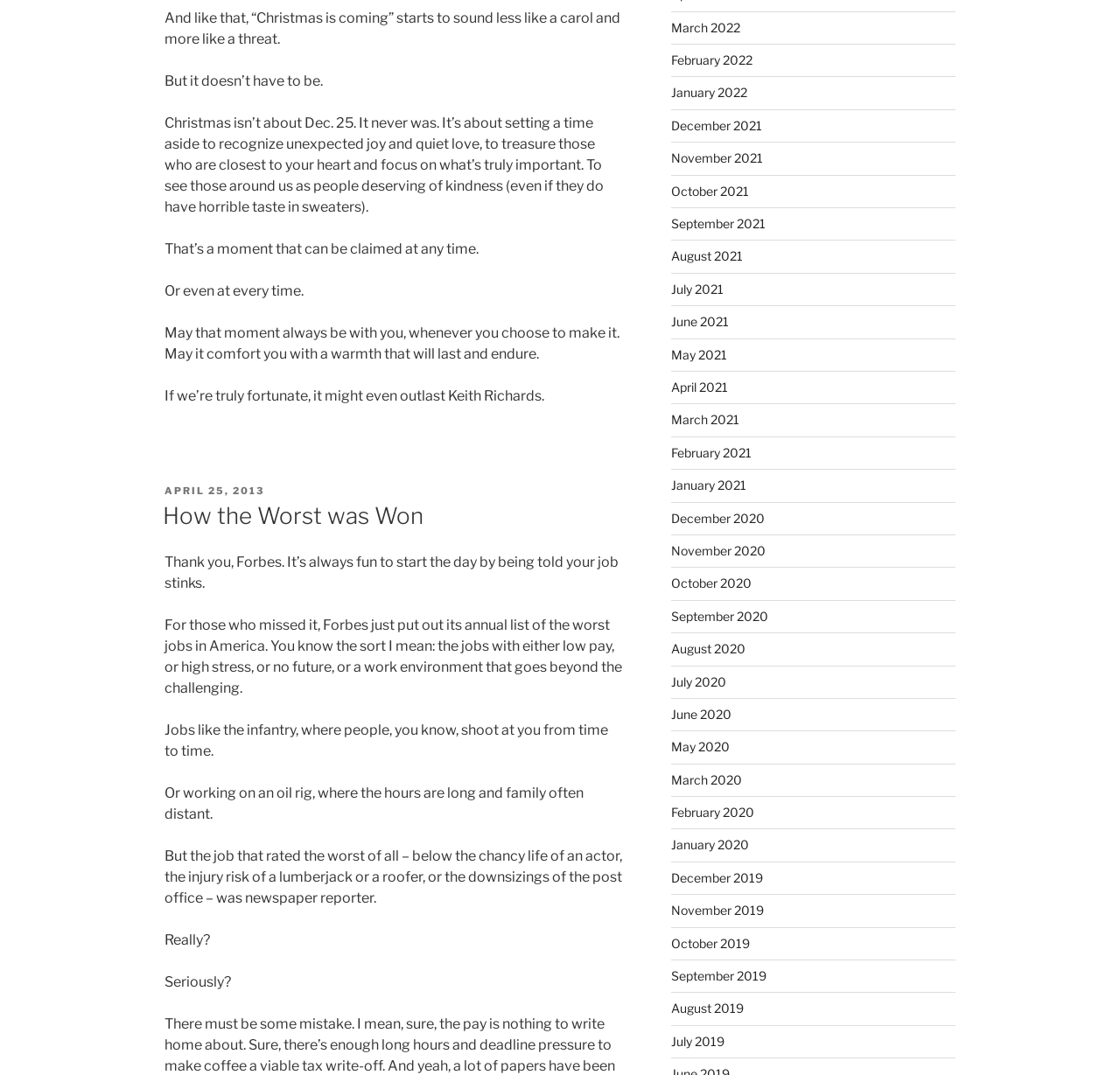Specify the bounding box coordinates for the region that must be clicked to perform the given instruction: "Click on the 'APRIL 25, 2013' link".

[0.147, 0.451, 0.236, 0.462]